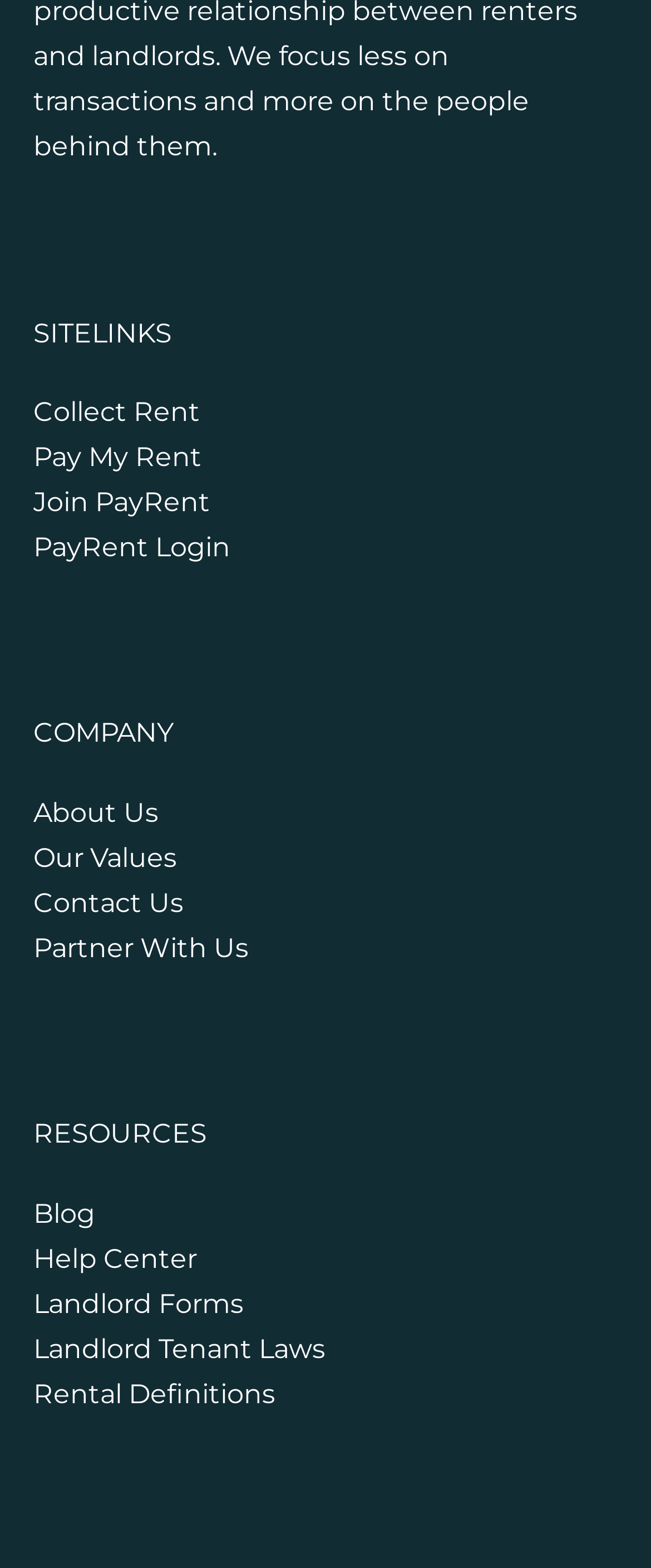Provide a brief response to the question below using a single word or phrase: 
What is the last link under 'RESOURCES'?

Rental Definitions